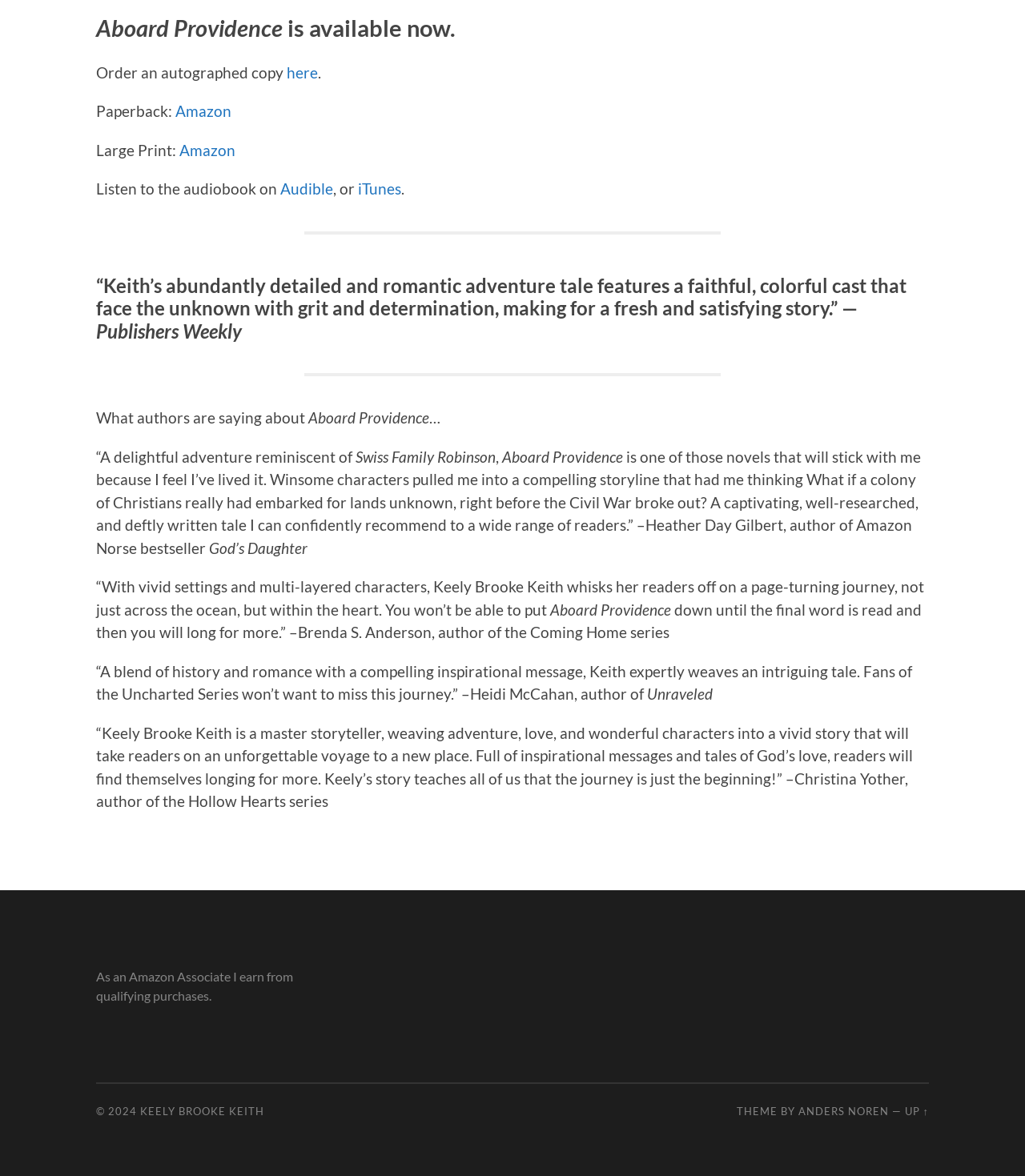Could you indicate the bounding box coordinates of the region to click in order to complete this instruction: "Order an autographed copy".

[0.094, 0.054, 0.28, 0.069]